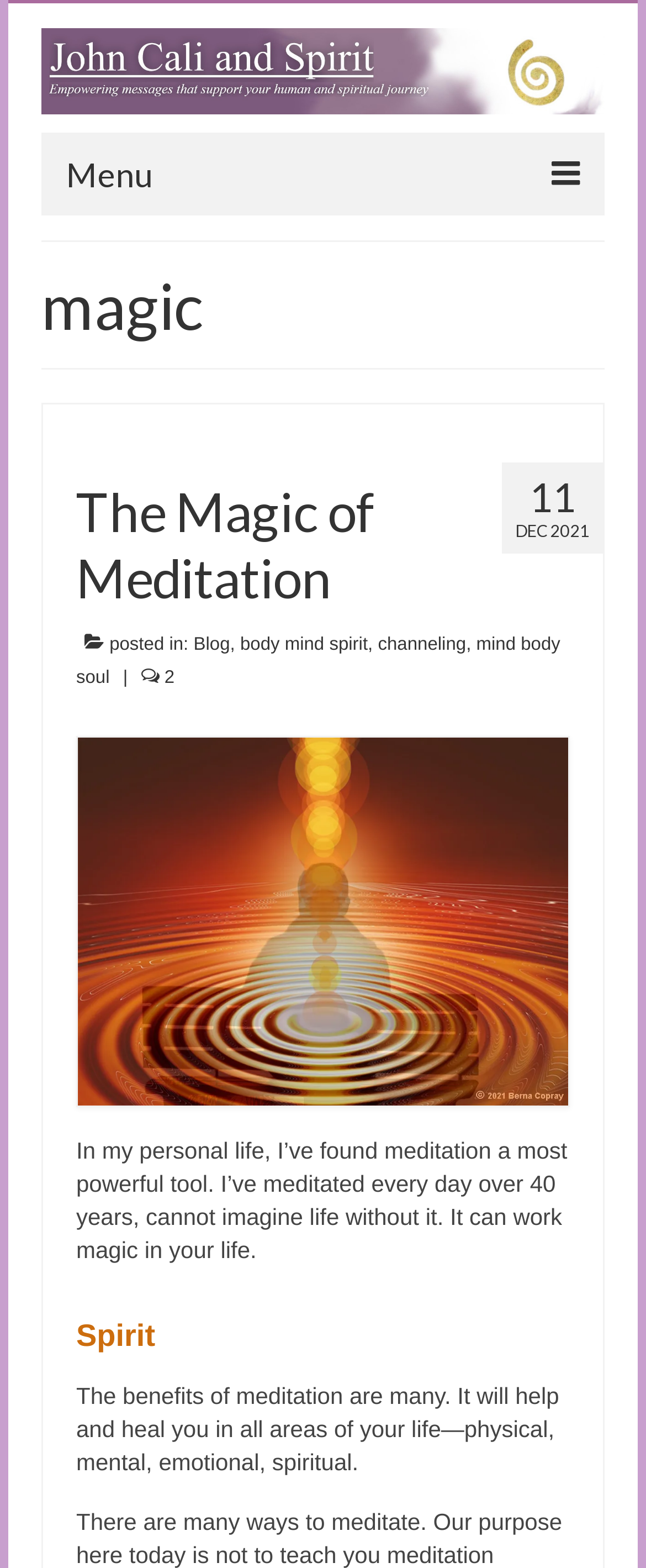Offer a meticulous caption that includes all visible features of the webpage.

The webpage is about "magic Archives" related to John Cali and Spirit. At the top, there is a logo or image of "John Cali and Spirit" with a link to the same name. Next to it, there is a menu button. Below the logo, there is a navigation menu with links to "Home", "Blog", "Special Reports", "(Audio)books", and more.

On the left side, there is a heading "magic" with a subheading "The Magic of Meditation". Below it, there is an image related to "The Magic of Meditation" with a link to the same topic. The image is accompanied by a date "DEC 2021" and a number "11". 

Under the image, there is a section with a heading "The Magic of Meditation" again, followed by a paragraph of text describing the benefits of meditation. The text is divided into two parts, with a line break in between. The first part talks about the personal experience of meditation, and the second part lists the benefits of meditation in different areas of life.

On the right side of the "magic" heading, there are several links to other topics, including "True Dog Stories", "Tuning In", "Audio and Video Material", "About Us", and "Contact Us". Each link is preceded by a bullet point.